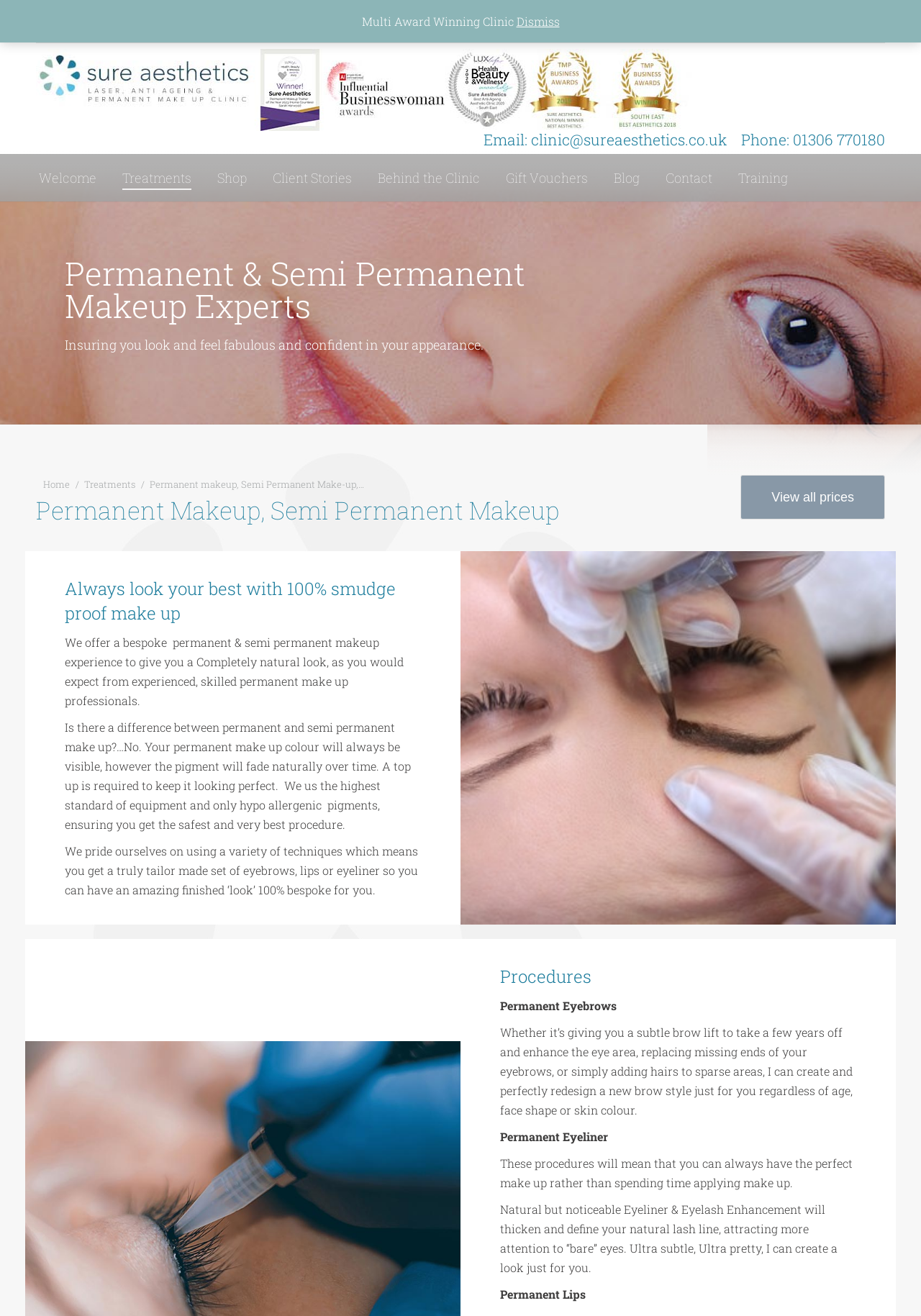What is the email address of the clinic?
Refer to the screenshot and answer in one word or phrase.

clinic@sureaesthetics.co.uk